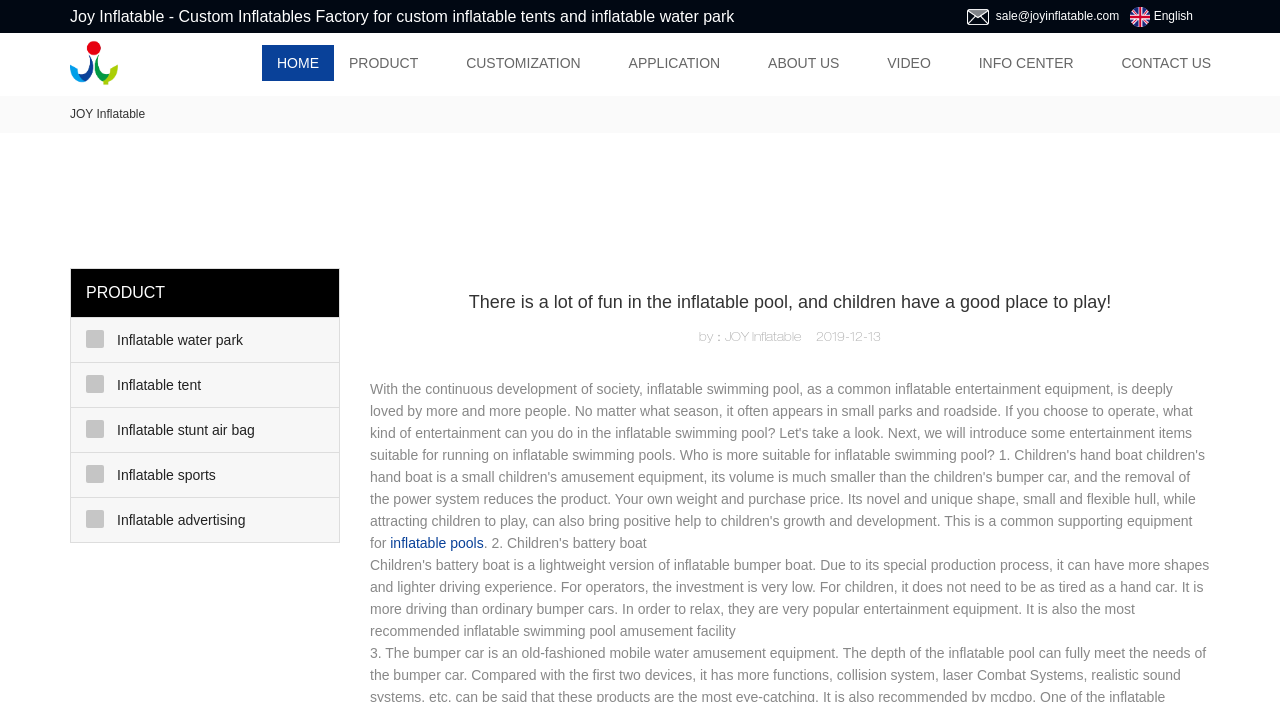What language is the website in?
Please respond to the question with a detailed and thorough explanation.

The language of the website is determined by the 'English' text element, which is likely a language selection option. This suggests that the website is currently in English.